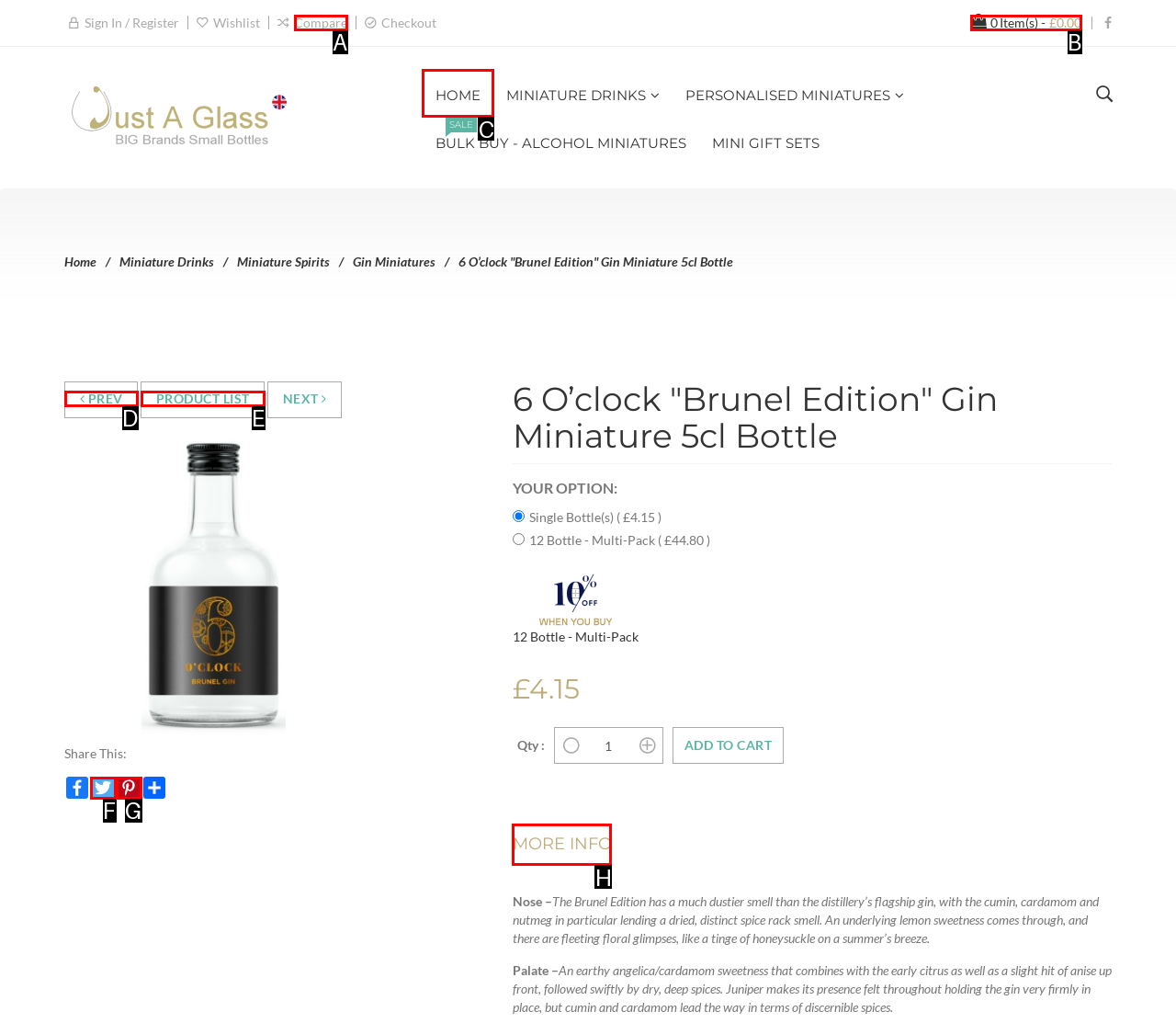Select the appropriate HTML element to click for the following task: Go to home page
Answer with the letter of the selected option from the given choices directly.

C